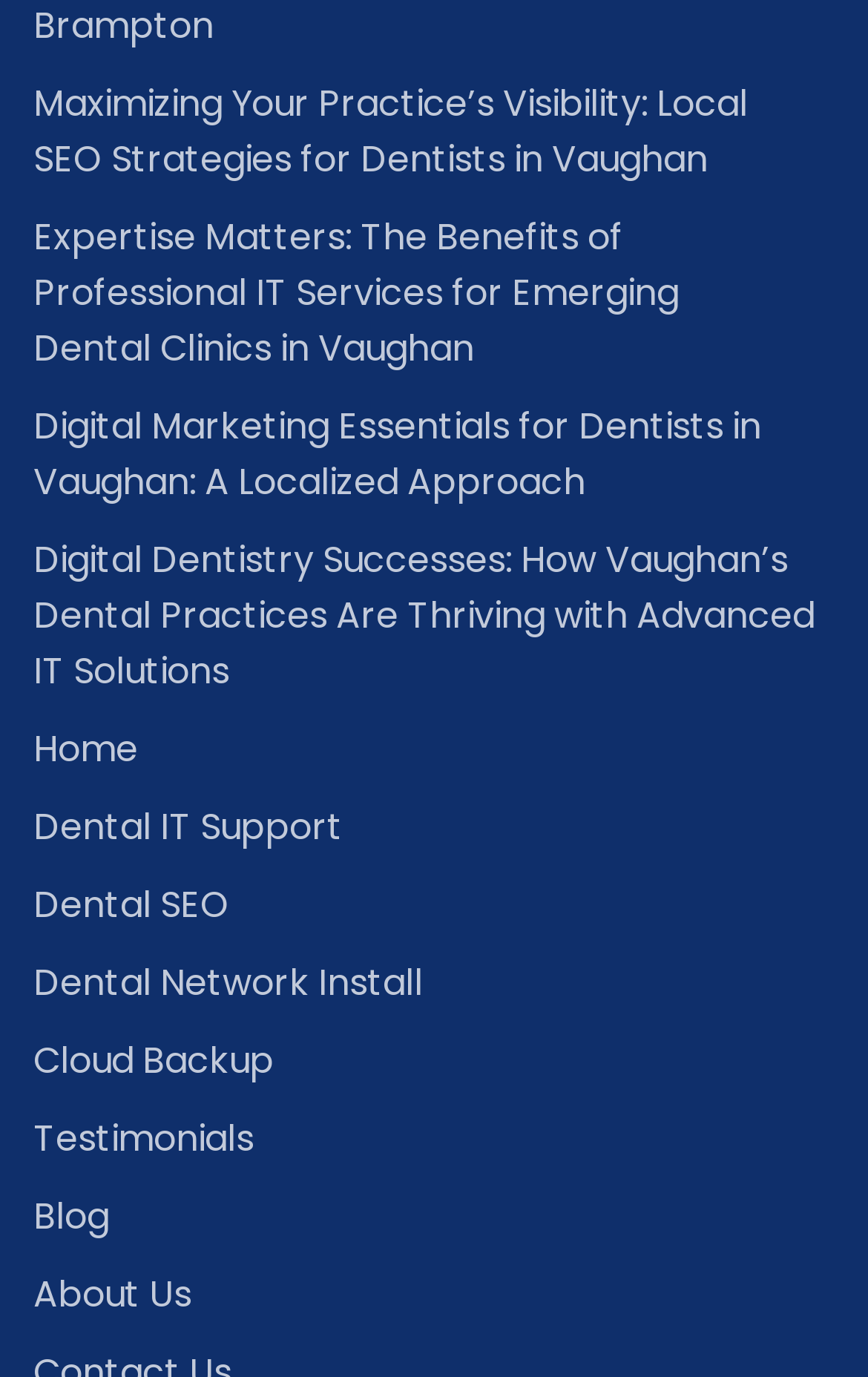How many links are there in the main menu?
Answer with a single word or phrase, using the screenshot for reference.

9